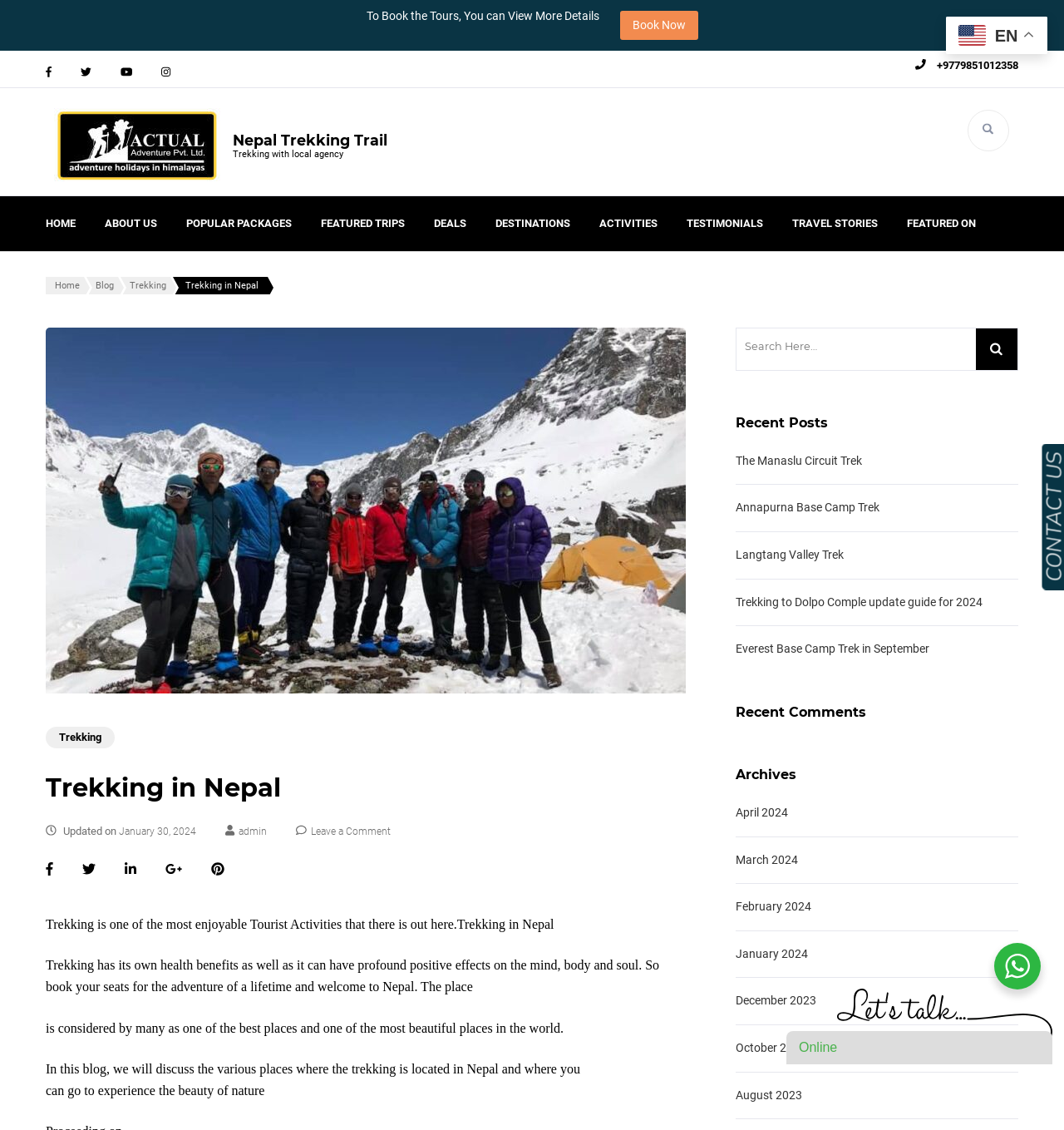Determine the bounding box coordinates for the UI element described. Format the coordinates as (top-left x, top-left y, bottom-right x, bottom-right y) and ensure all values are between 0 and 1. Element description: Popular Packages

[0.175, 0.192, 0.274, 0.203]